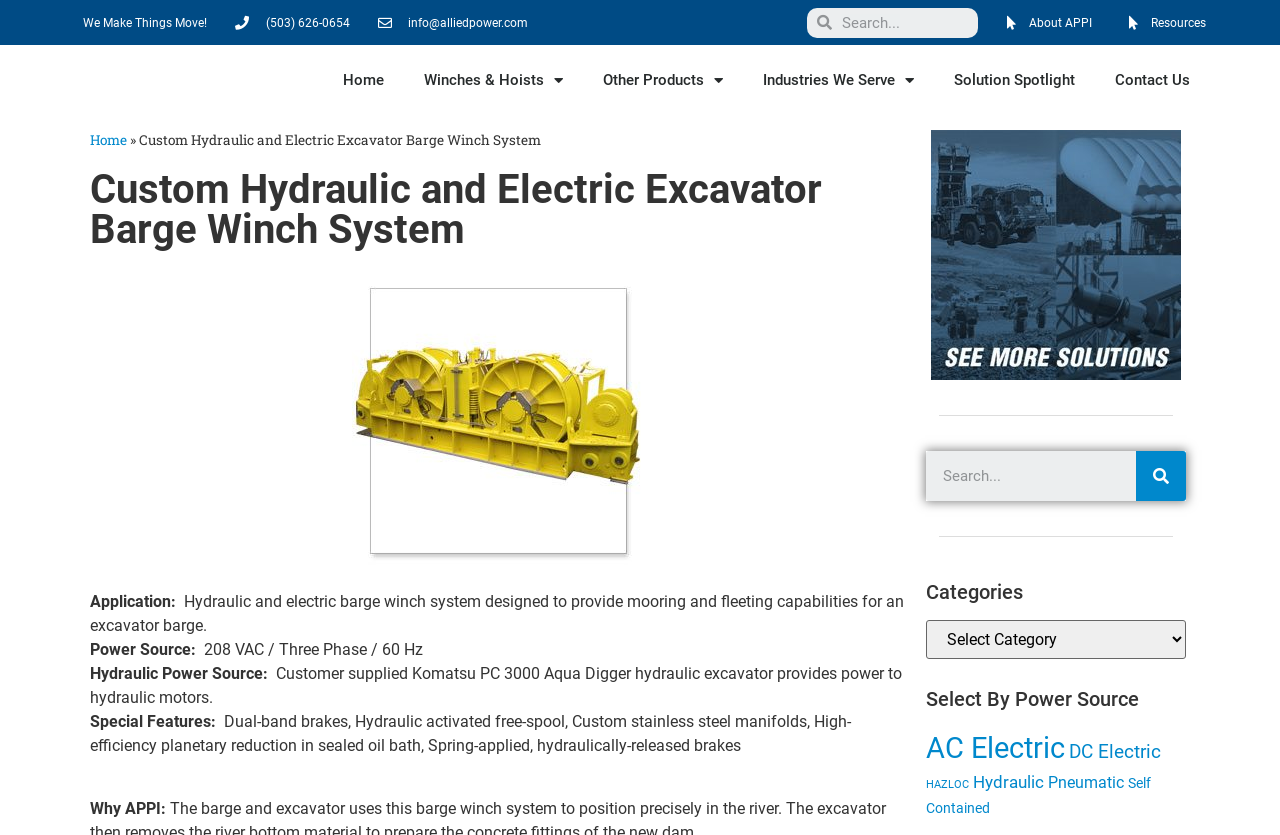Find the bounding box coordinates of the area that needs to be clicked in order to achieve the following instruction: "Search for something". The coordinates should be specified as four float numbers between 0 and 1, i.e., [left, top, right, bottom].

[0.63, 0.009, 0.764, 0.045]